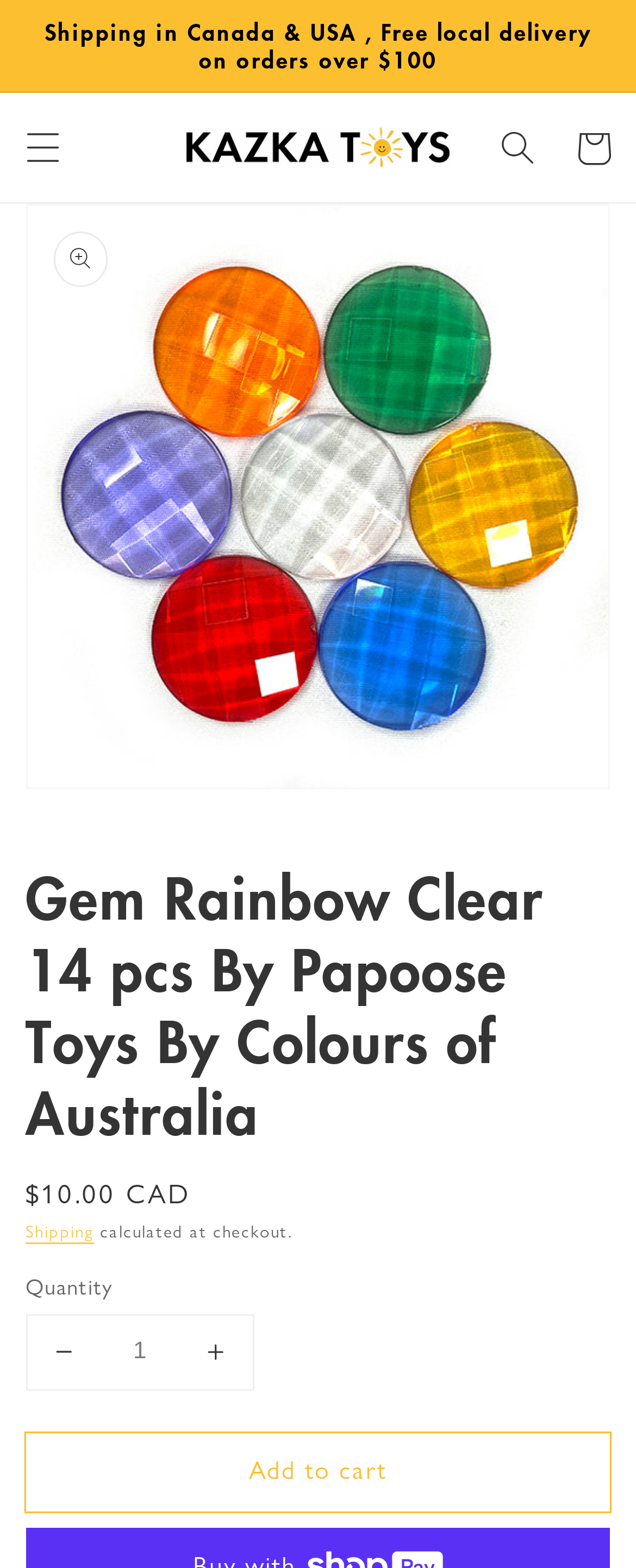Show the bounding box coordinates of the element that should be clicked to complete the task: "Increase quantity".

[0.281, 0.839, 0.397, 0.886]